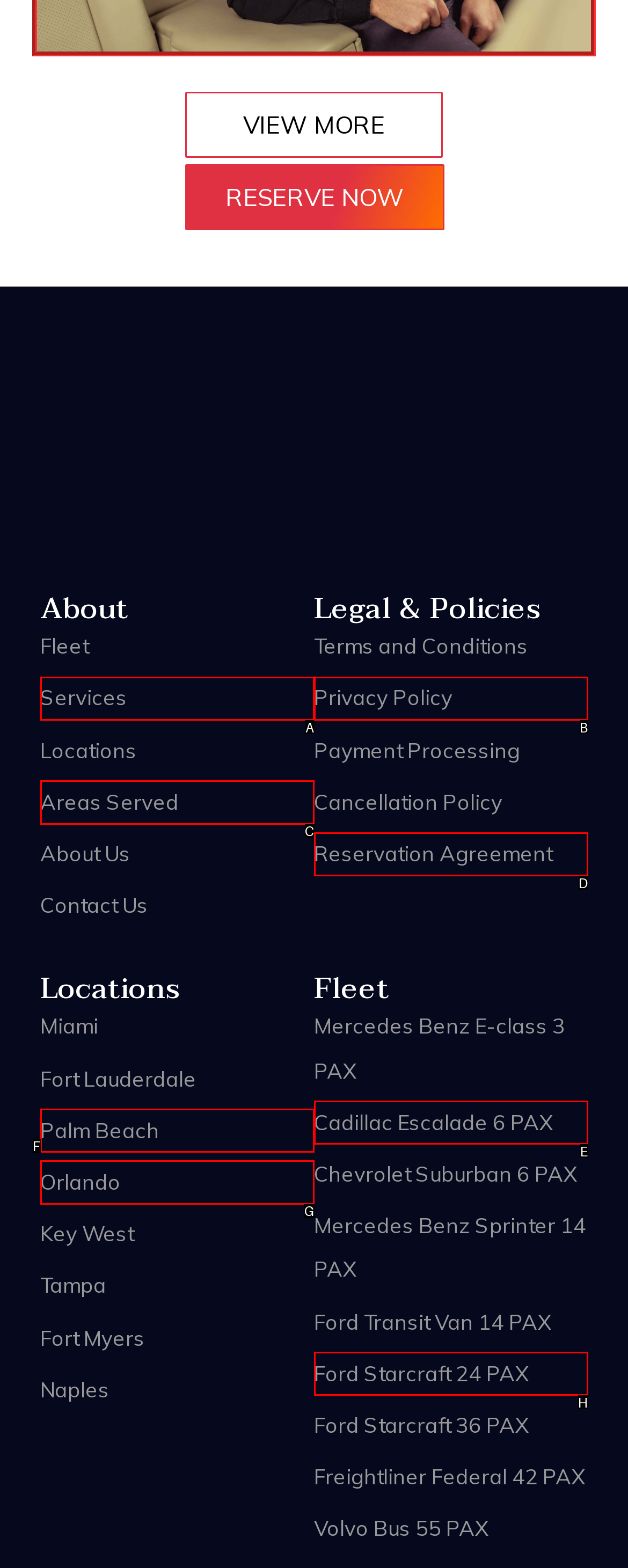Identify the HTML element that matches the description: Ford Starcraft 24 PAX
Respond with the letter of the correct option.

H